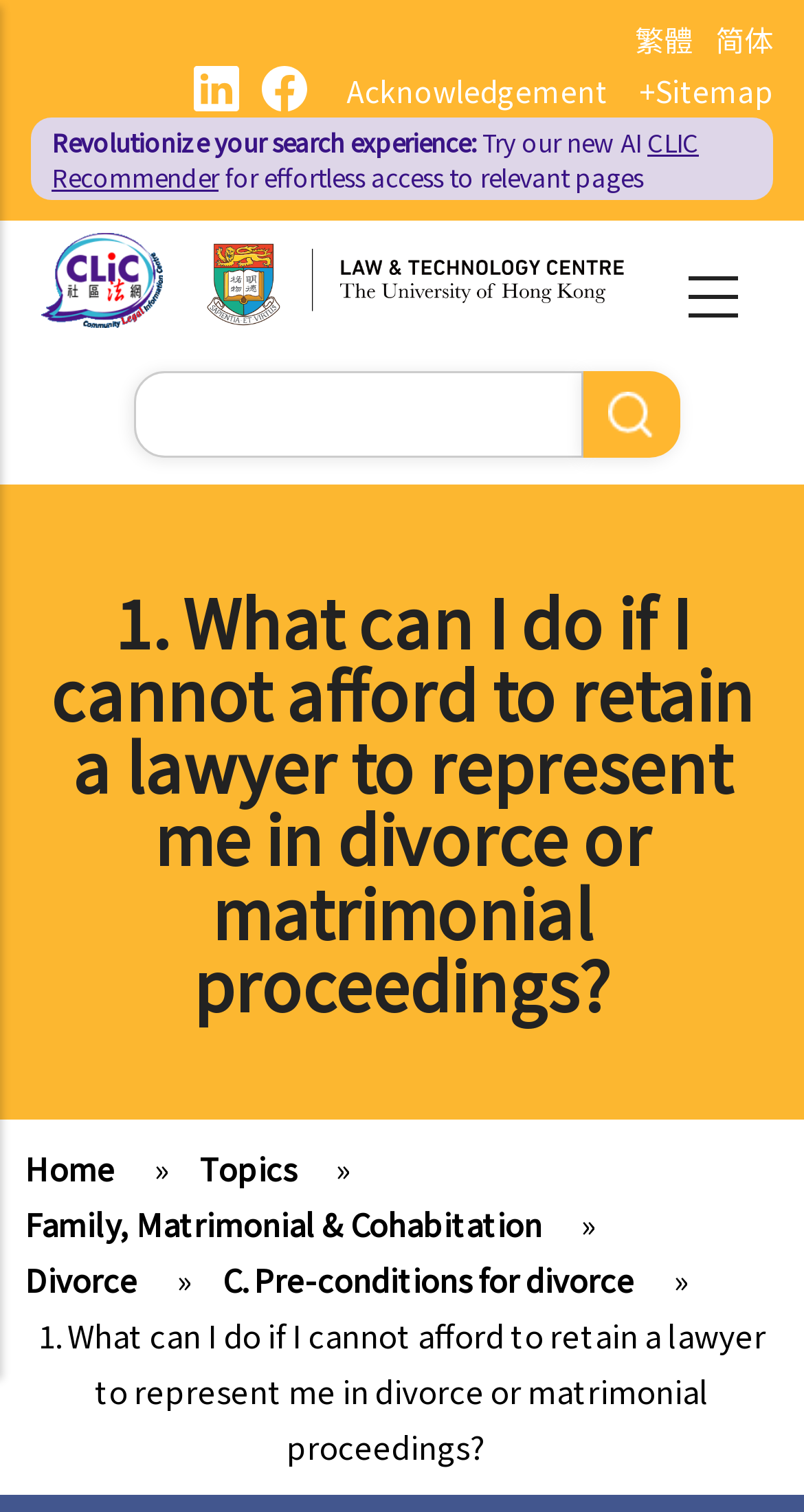Respond concisely with one word or phrase to the following query:
What is the current page about?

Divorce or matrimonial proceedings